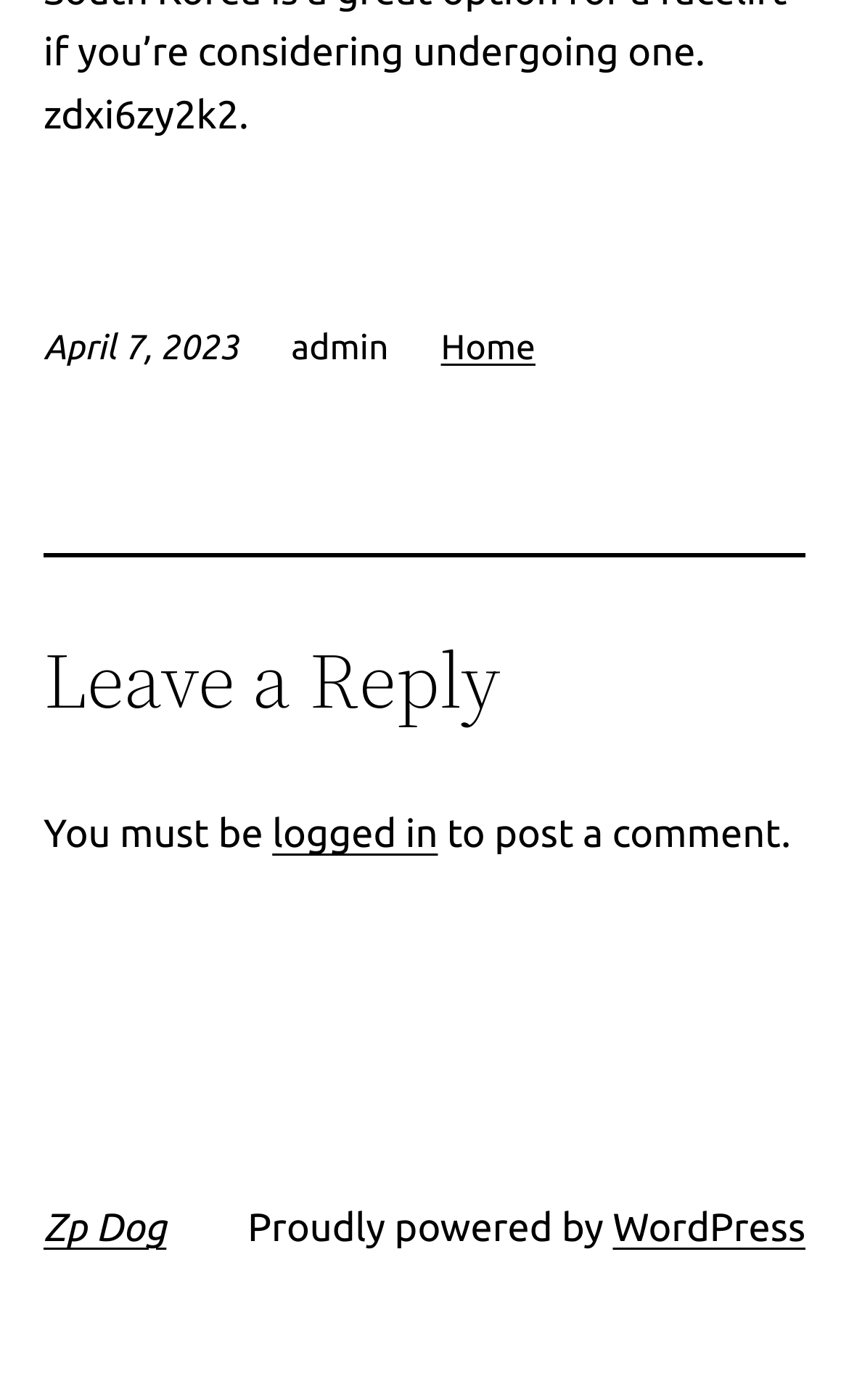What is the current date?
Look at the image and respond with a single word or a short phrase.

April 7, 2023